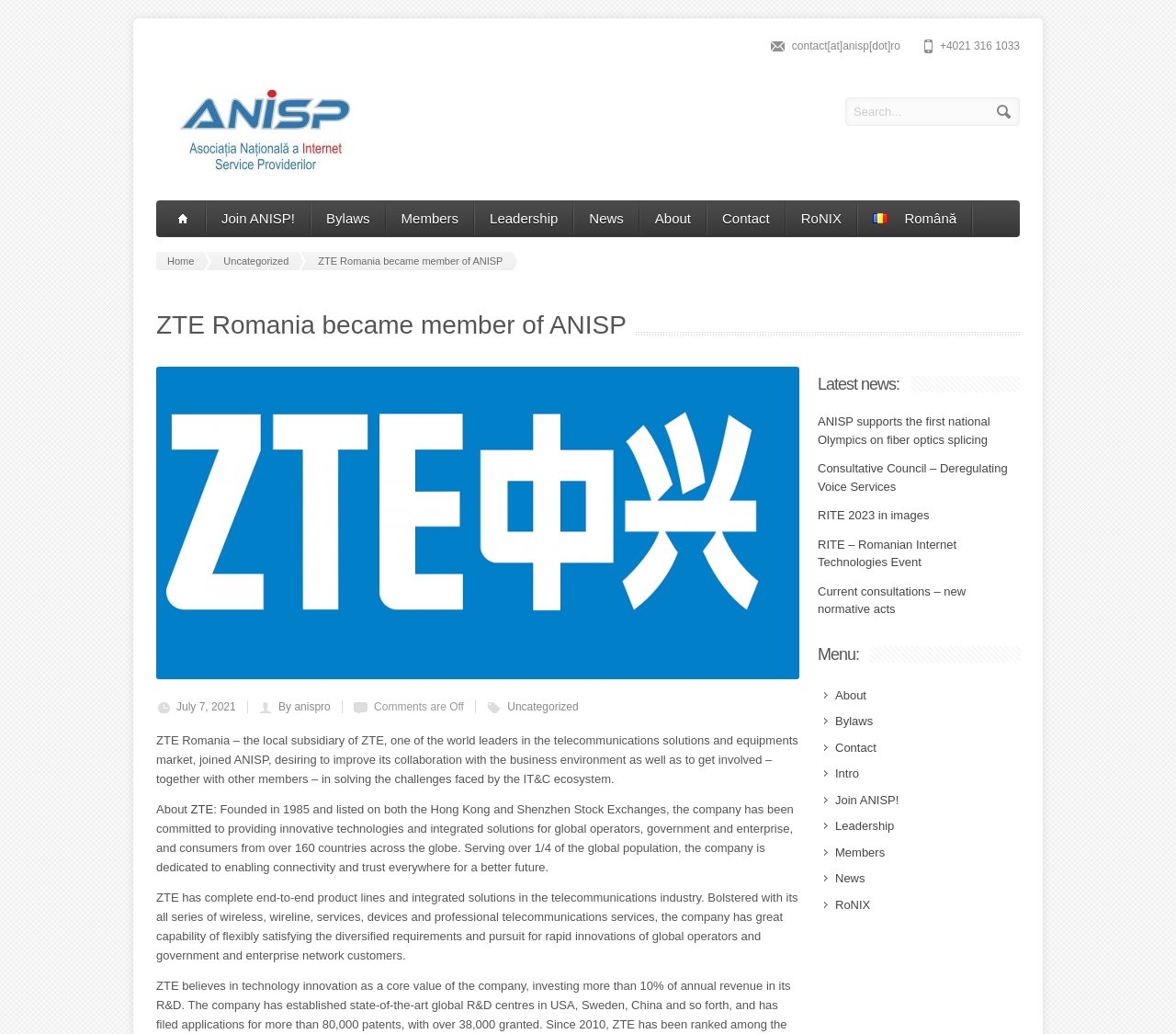What is the email address of ANISP?
Using the information from the image, give a concise answer in one word or a short phrase.

contact[at]anisp[dot]ro